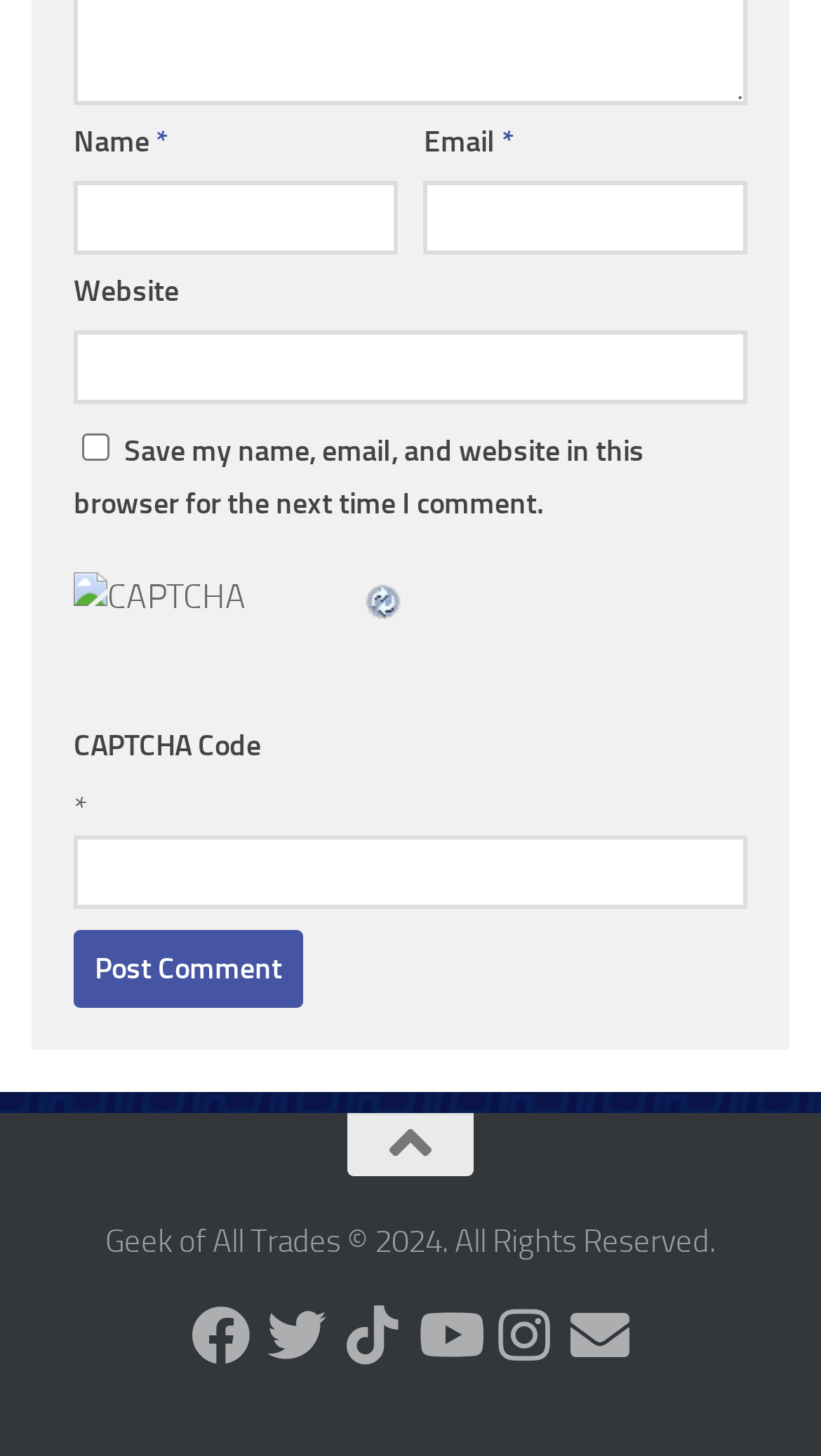Please provide the bounding box coordinates in the format (top-left x, top-left y, bottom-right x, bottom-right y). Remember, all values are floating point numbers between 0 and 1. What is the bounding box coordinate of the region described as: name="submit" value="Post Comment"

[0.09, 0.639, 0.369, 0.692]